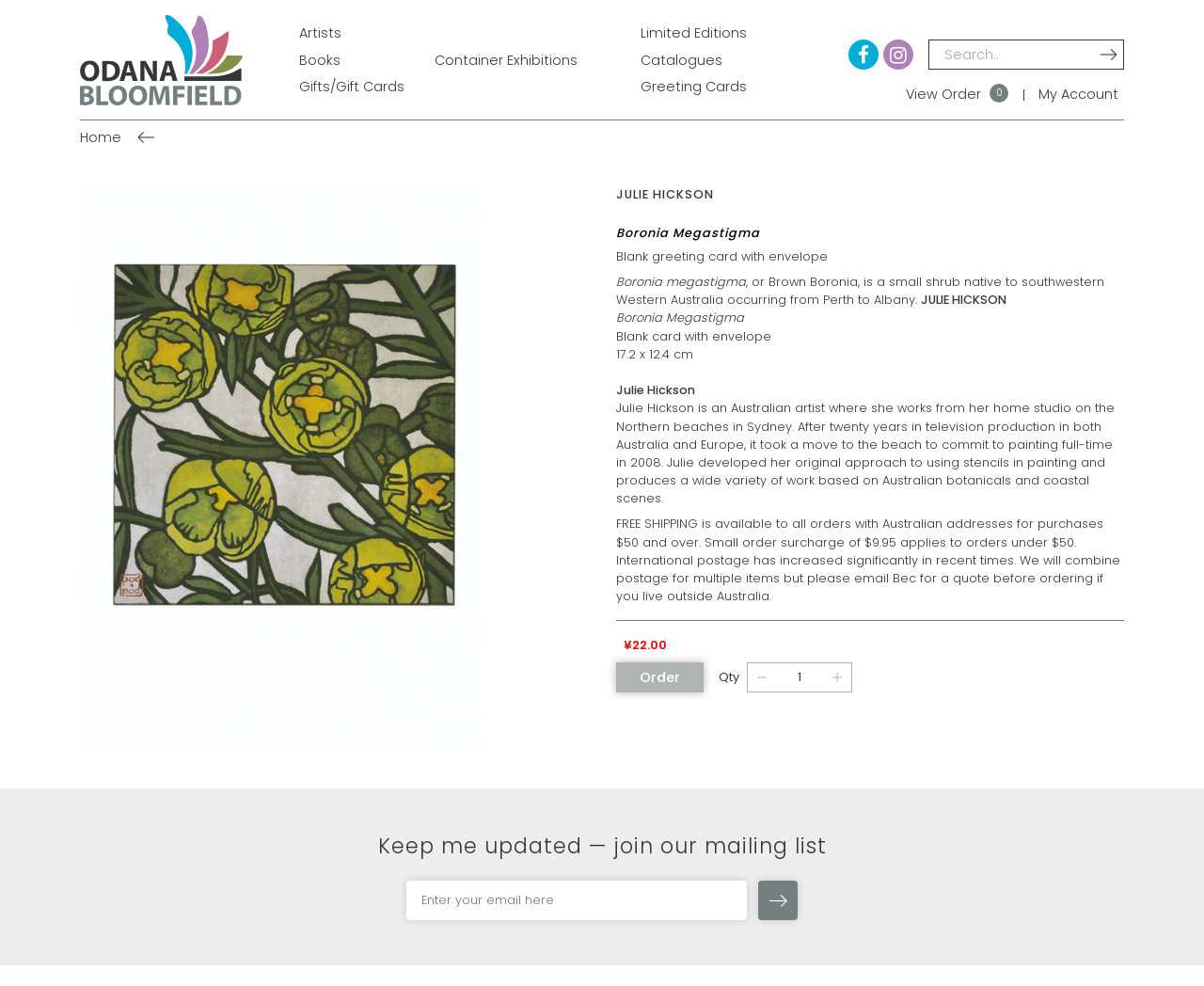What is the name of the artist?
Provide a well-explained and detailed answer to the question.

The name of the artist can be found in the heading 'JULIE HICKSON' and also in the text 'Julie Hickson is an Australian artist...' which provides a brief biography of the artist.